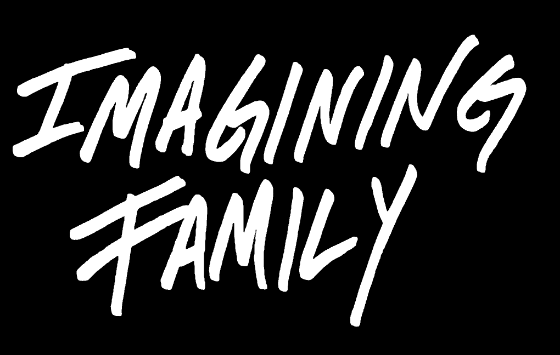What is the color of the lettering in the image?
Please provide a single word or phrase as your answer based on the image.

white